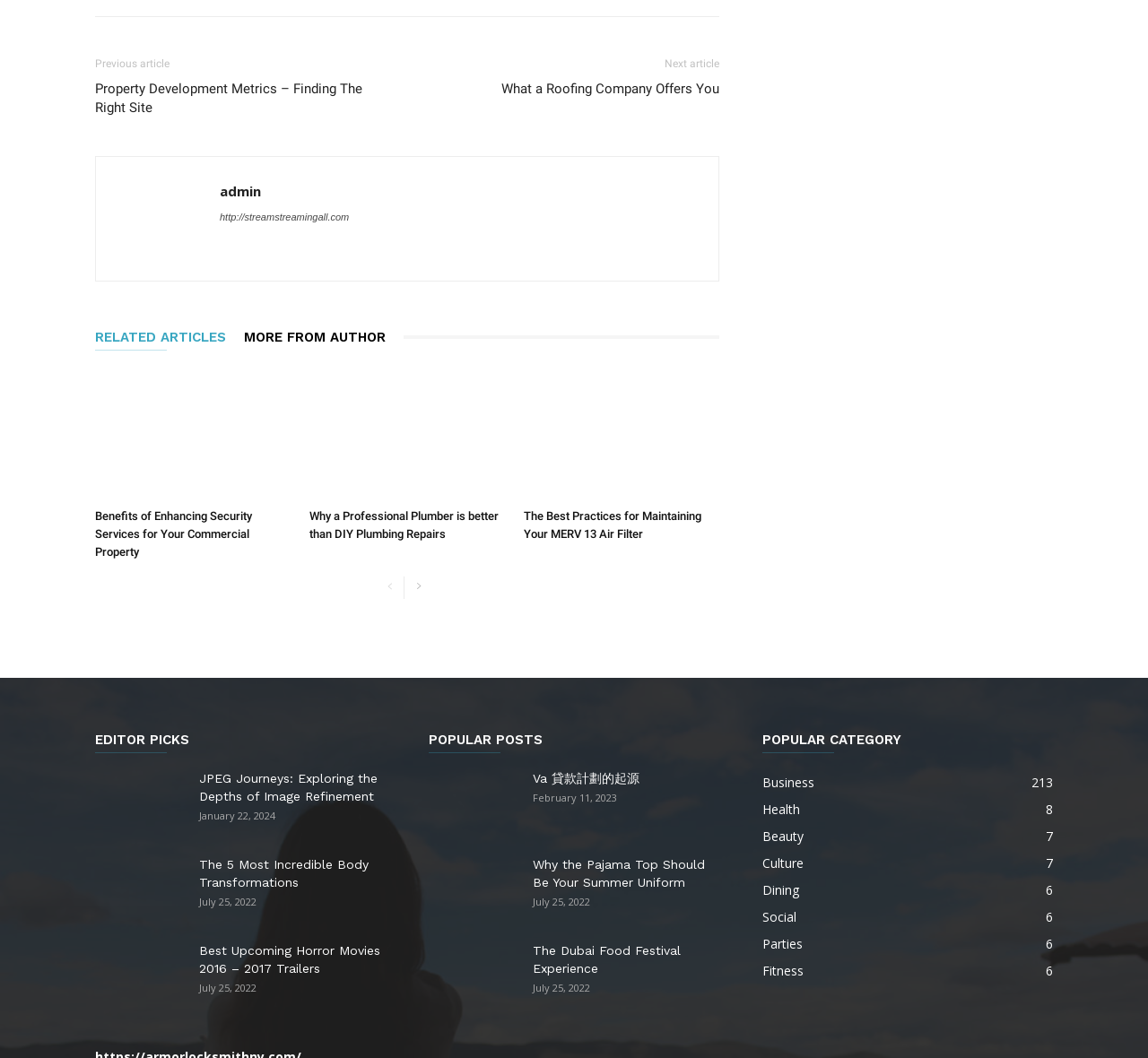Determine the bounding box coordinates of the clickable element to complete this instruction: "Click on 'Property Development Metrics – Finding The Right Site'". Provide the coordinates in the format of four float numbers between 0 and 1, [left, top, right, bottom].

[0.083, 0.075, 0.336, 0.111]